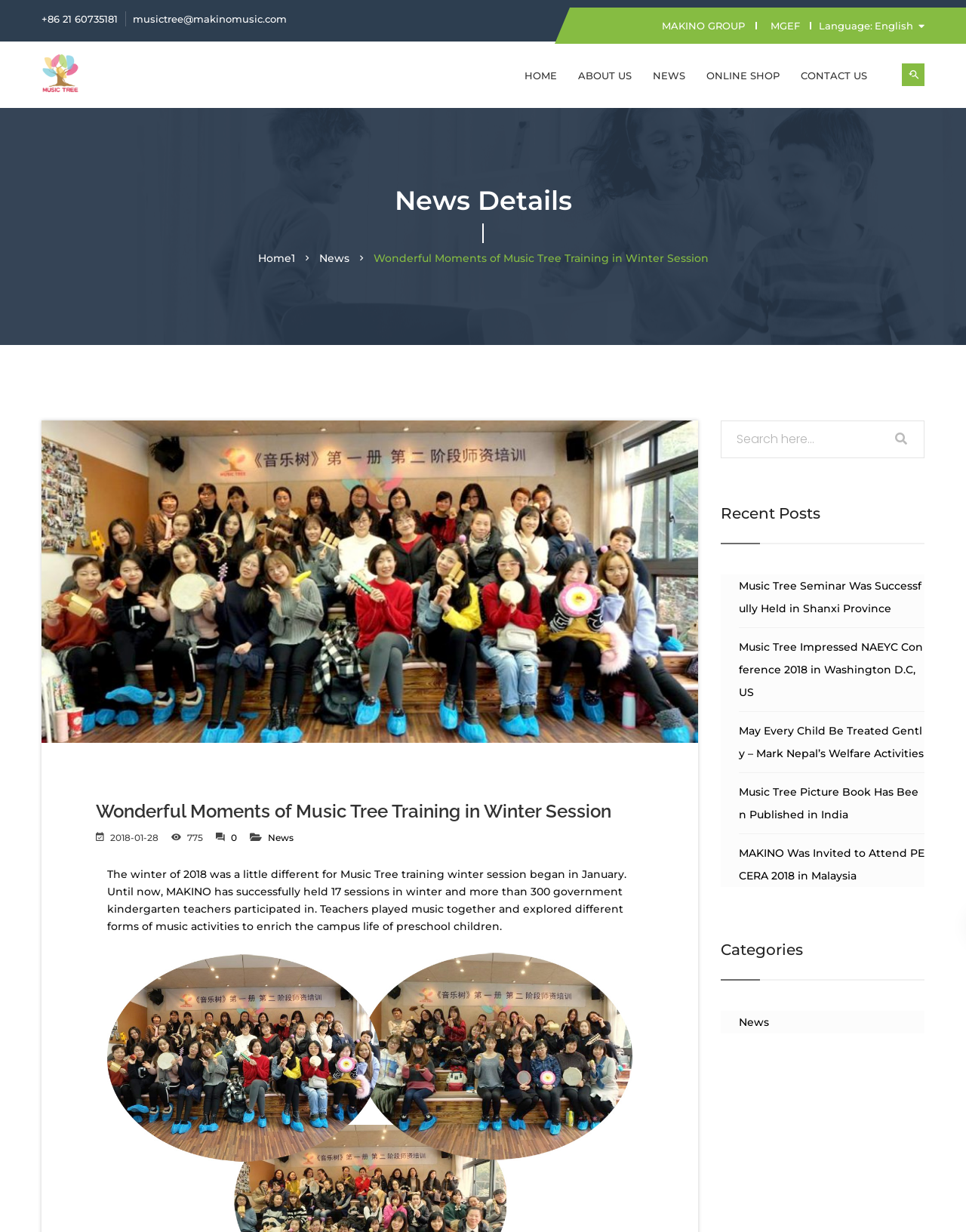What is the category of the news article?
Refer to the image and respond with a one-word or short-phrase answer.

News